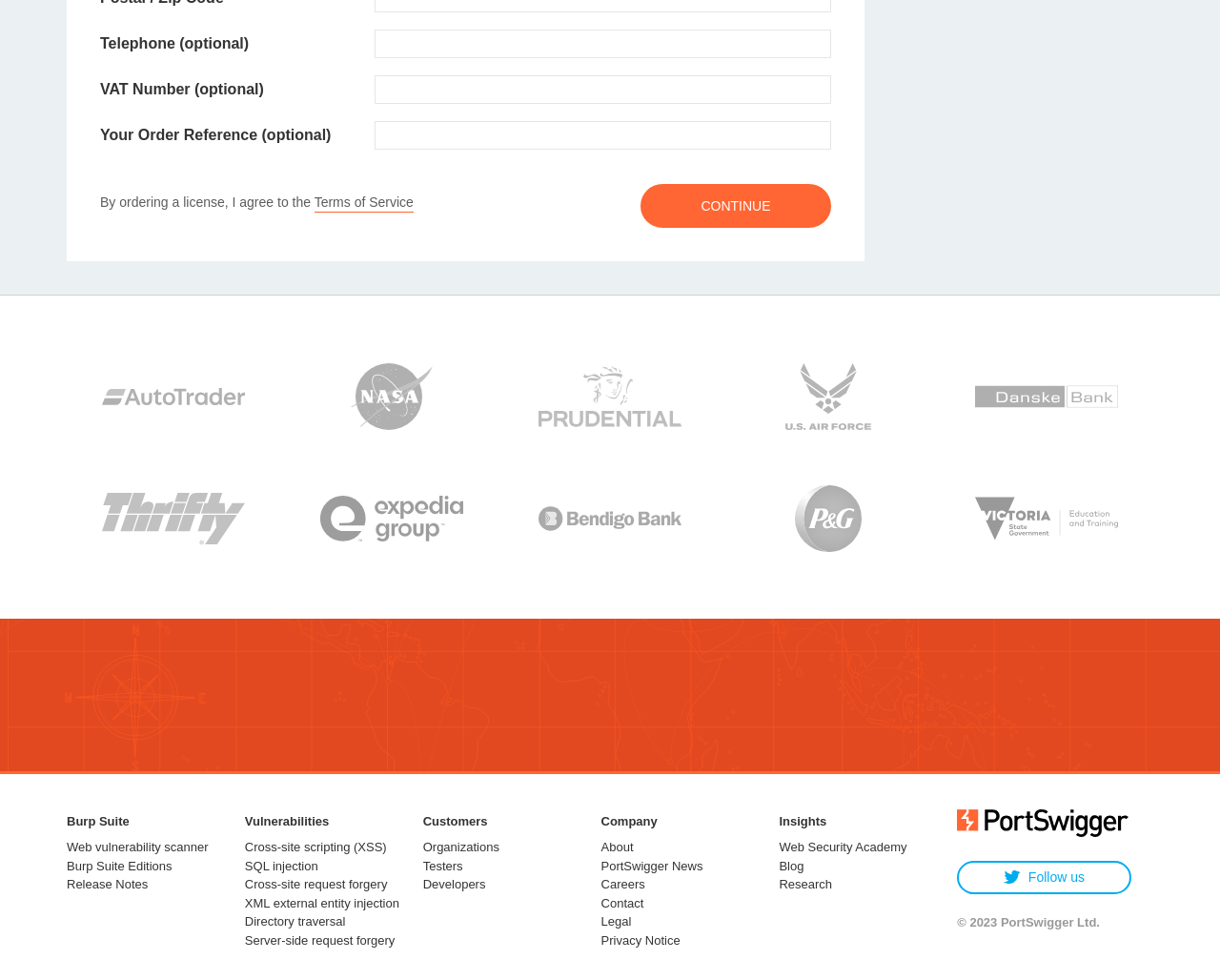Find the bounding box coordinates of the area that needs to be clicked in order to achieve the following instruction: "View Web vulnerability scanner". The coordinates should be specified as four float numbers between 0 and 1, i.e., [left, top, right, bottom].

[0.055, 0.855, 0.197, 0.874]